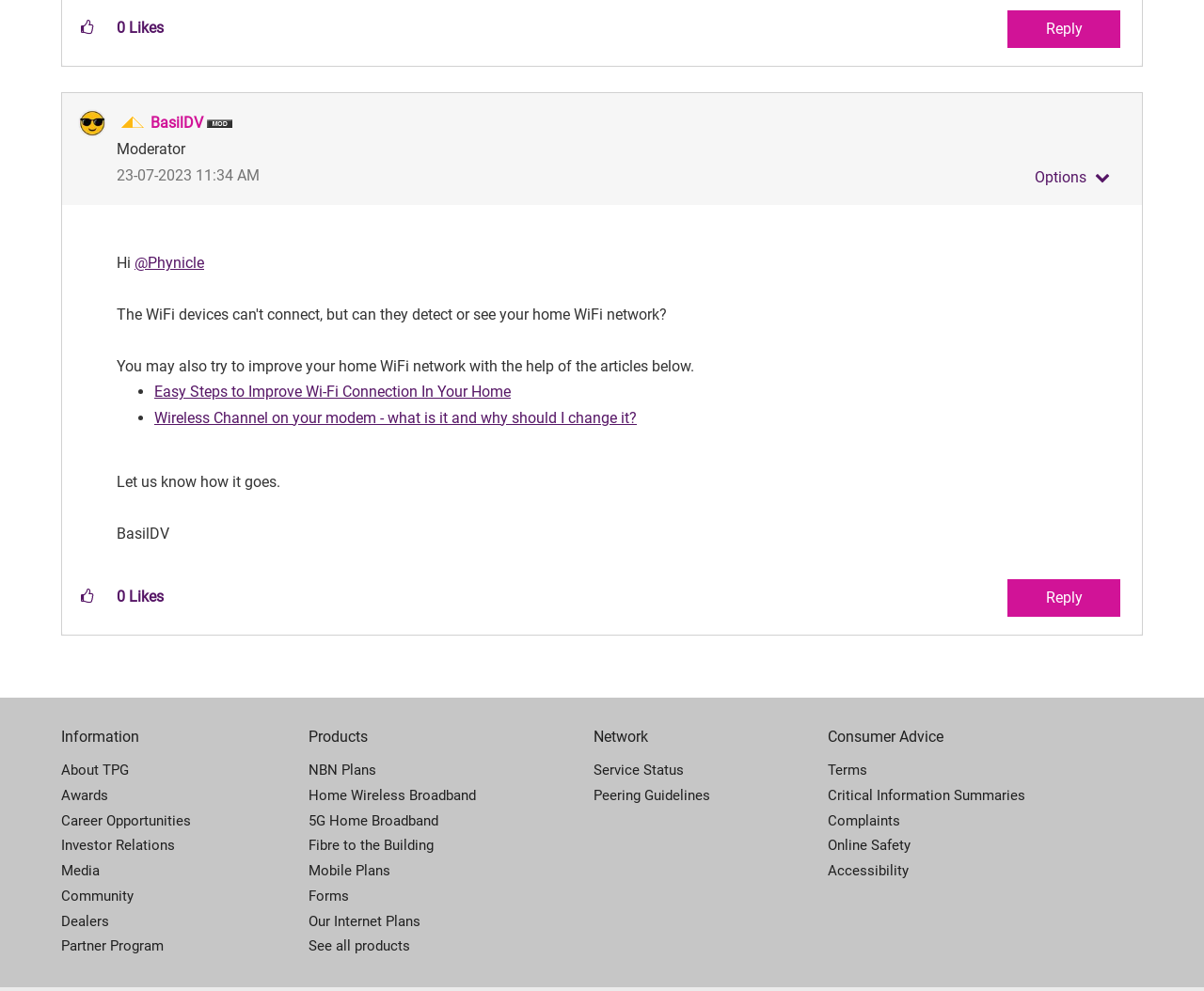Give a one-word or short phrase answer to this question: 
What is the topic of the post?

Improving home WiFi network